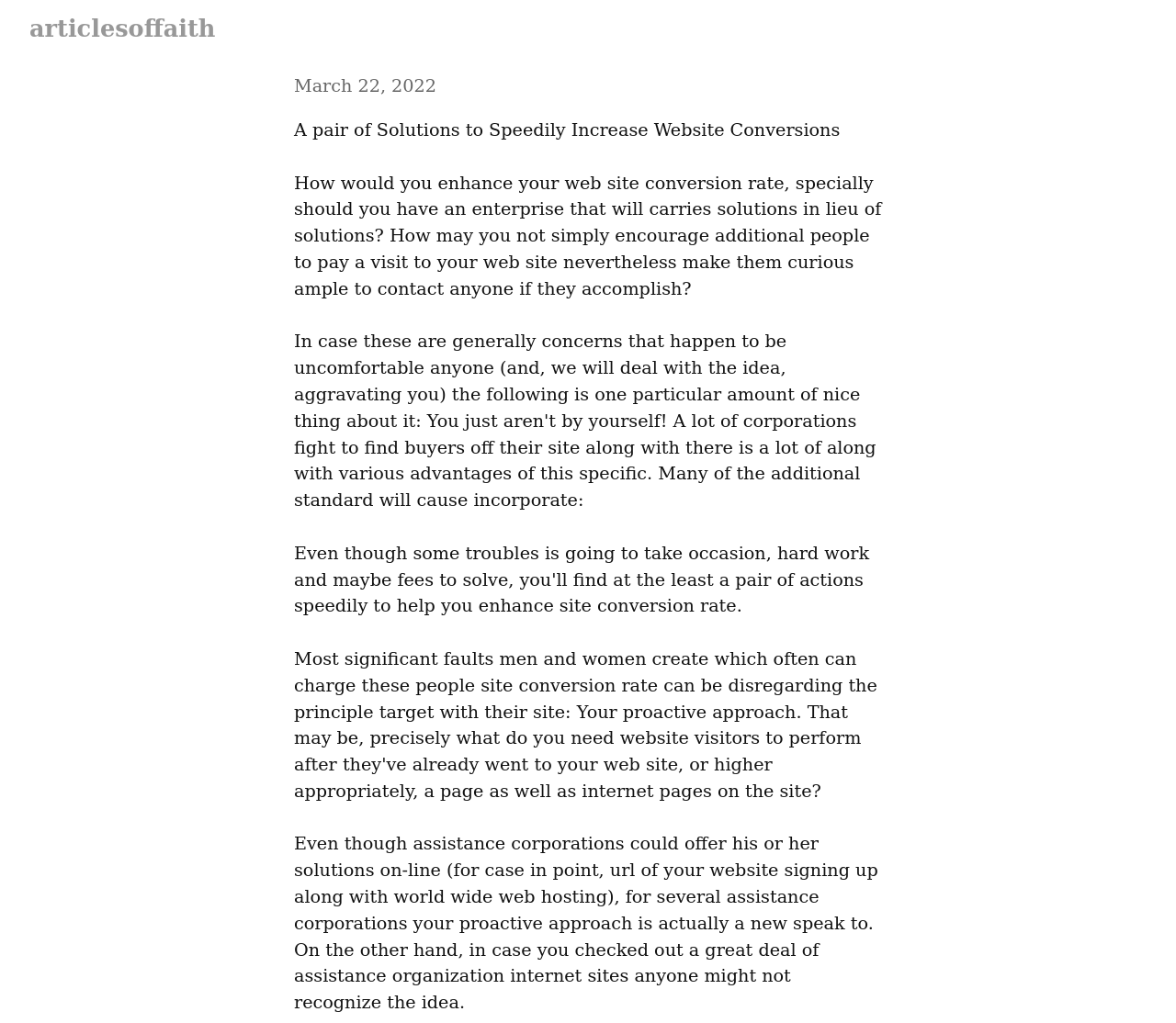Determine the bounding box coordinates for the HTML element described here: "articlesoffaith".

[0.025, 0.014, 0.183, 0.041]